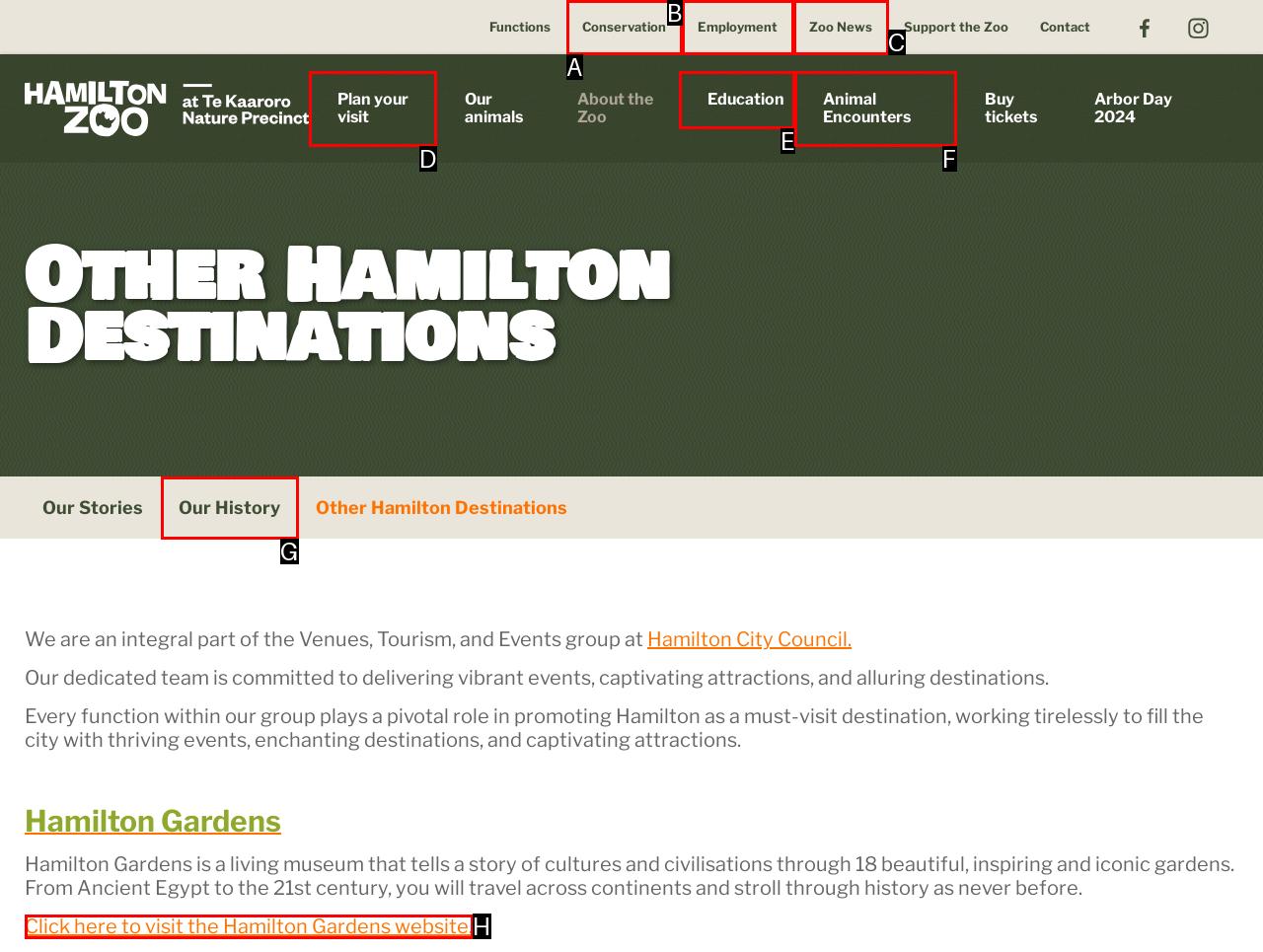Which HTML element fits the description: Our History? Respond with the letter of the appropriate option directly.

G